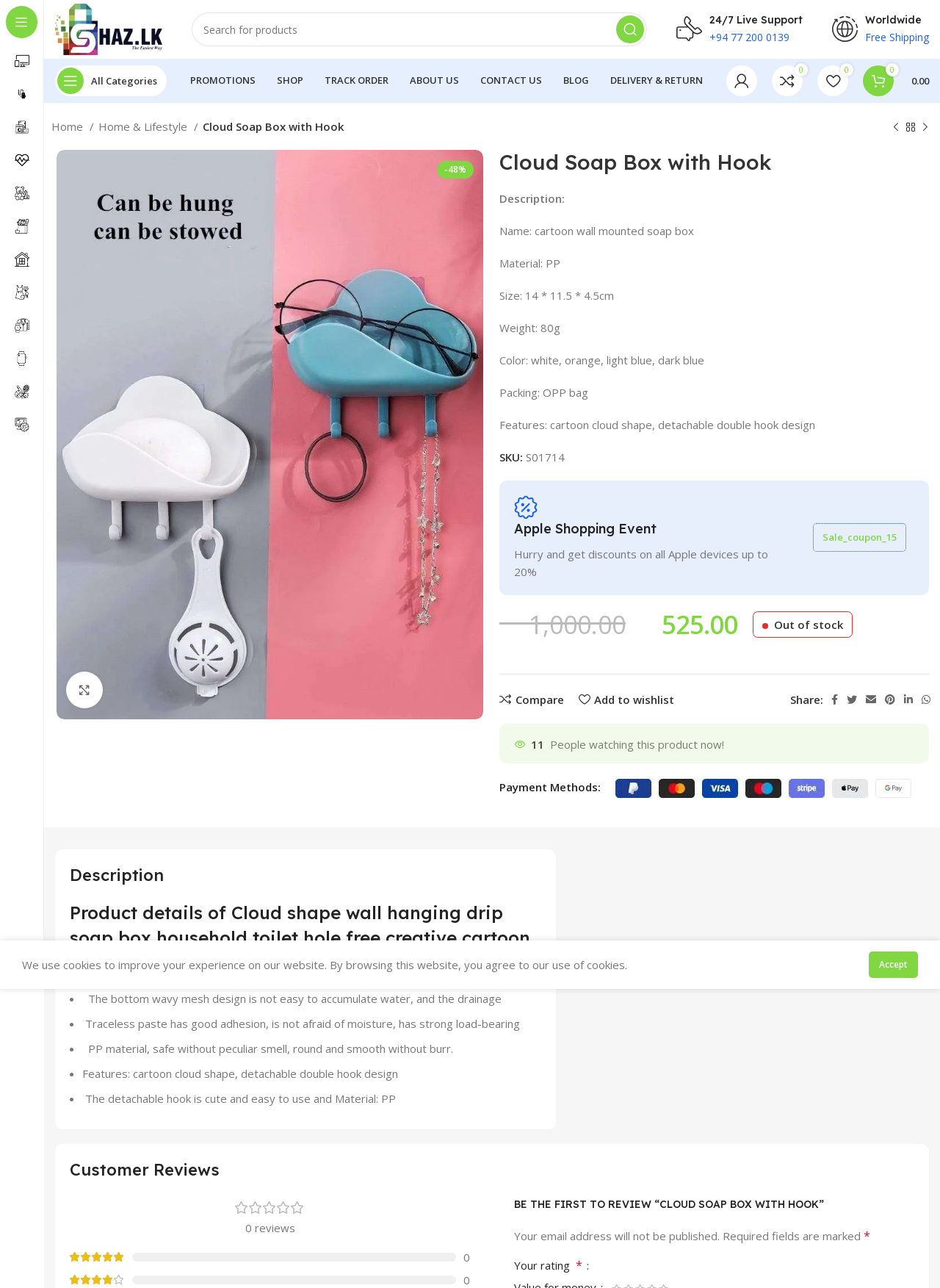Provide the bounding box coordinates in the format (top-left x, top-left y, bottom-right x, bottom-right y). All values are floating point numbers between 0 and 1. Determine the bounding box coordinate of the UI element described as: TV & Home Appliances

[0.0, 0.086, 0.046, 0.111]